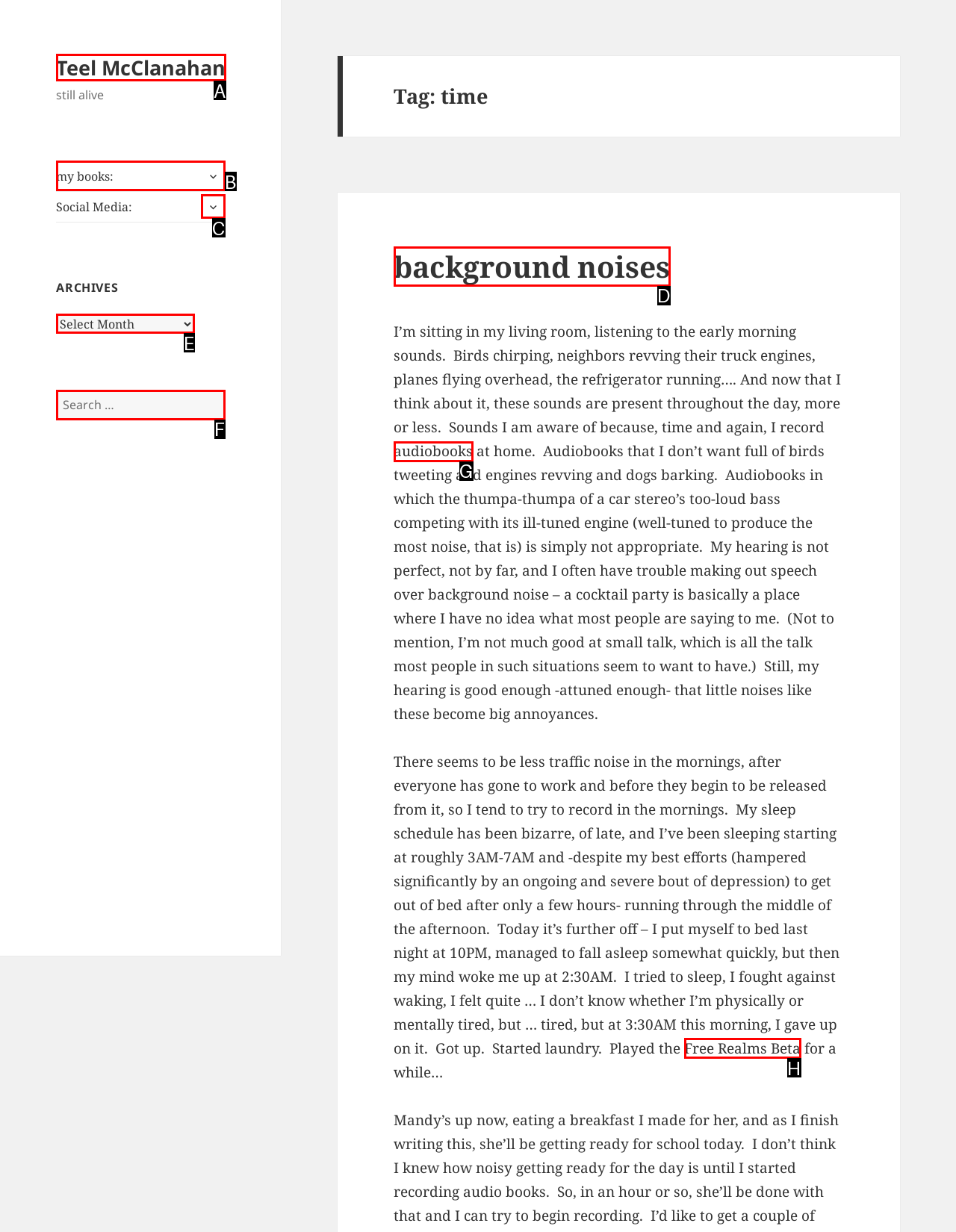Identify the letter of the option that should be selected to accomplish the following task: Click on the link to Teel McClanahan's page. Provide the letter directly.

A